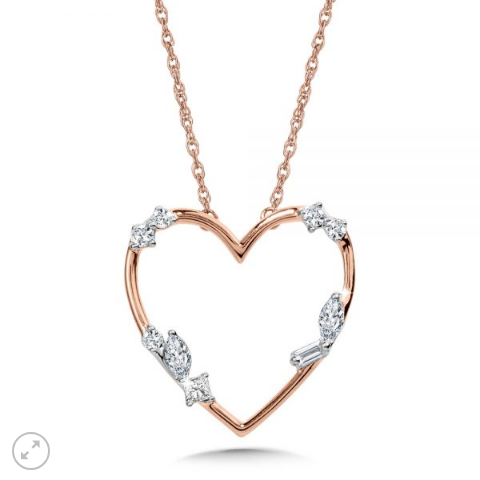Elaborate on the image with a comprehensive description.

The image showcases a stunning 10K Scattered Diamond & Heart-Shaped Constellation Pendant, designed by Carrolls Jewelers. This exquisite piece features an elegant, open heart shape crafted from 10K rose gold, adorned with a delicate arrangement of prong-set round, baguette, marquise, and princess-cut diamonds. The diamonds sparkle brilliantly, enhancing the charm of the pendant and embodying a trendy “Your Constellation” design. The pendant is suspended from a finely linked chain, making it a perfect accessory for any occasion or as a heartfelt gift. The combination of rose gold and shimmering diamonds creates a beautiful contrast that captures attention and expresses love and elegance.